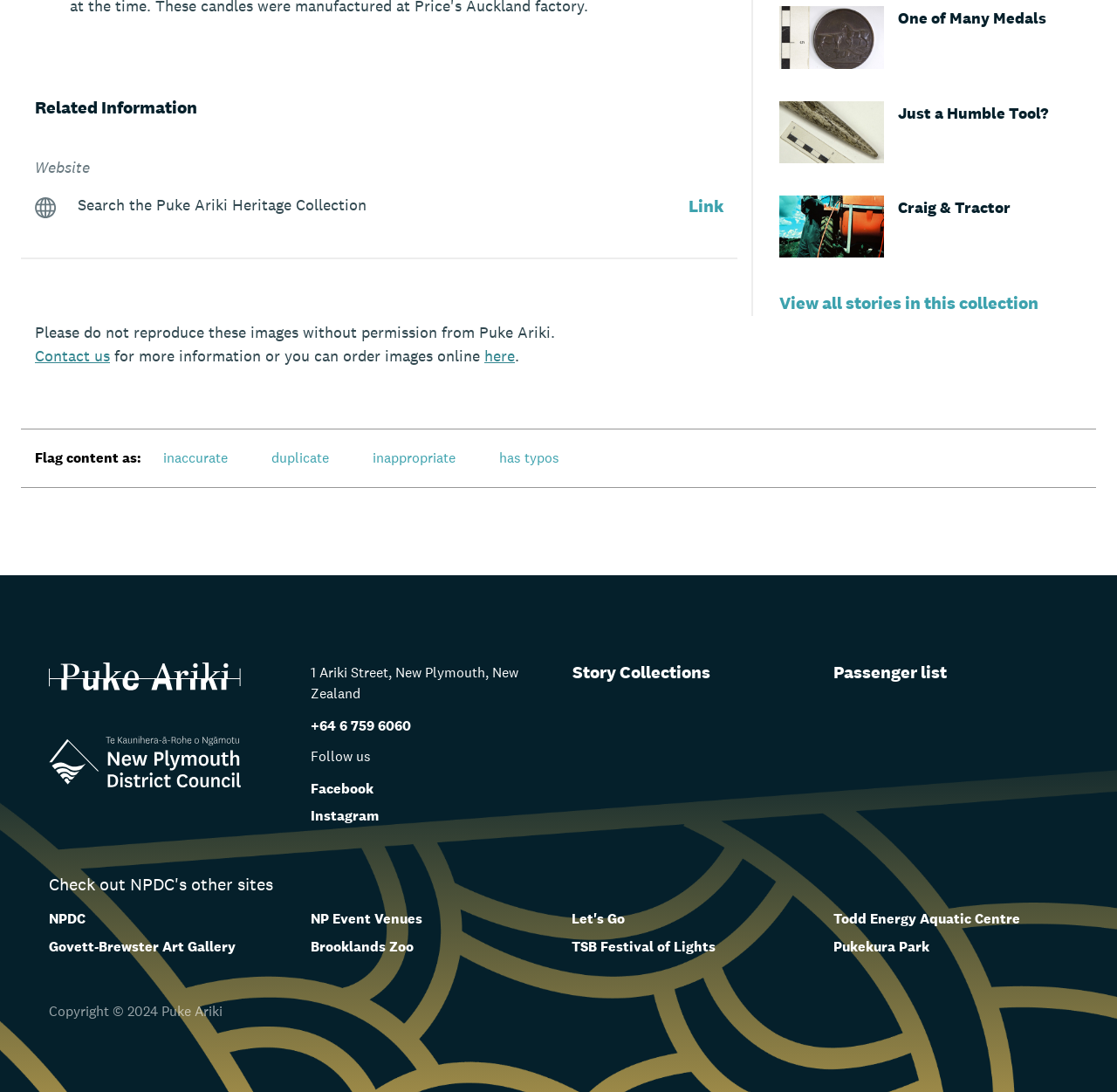Can you determine the bounding box coordinates of the area that needs to be clicked to fulfill the following instruction: "Follow us on Facebook"?

[0.278, 0.714, 0.334, 0.73]